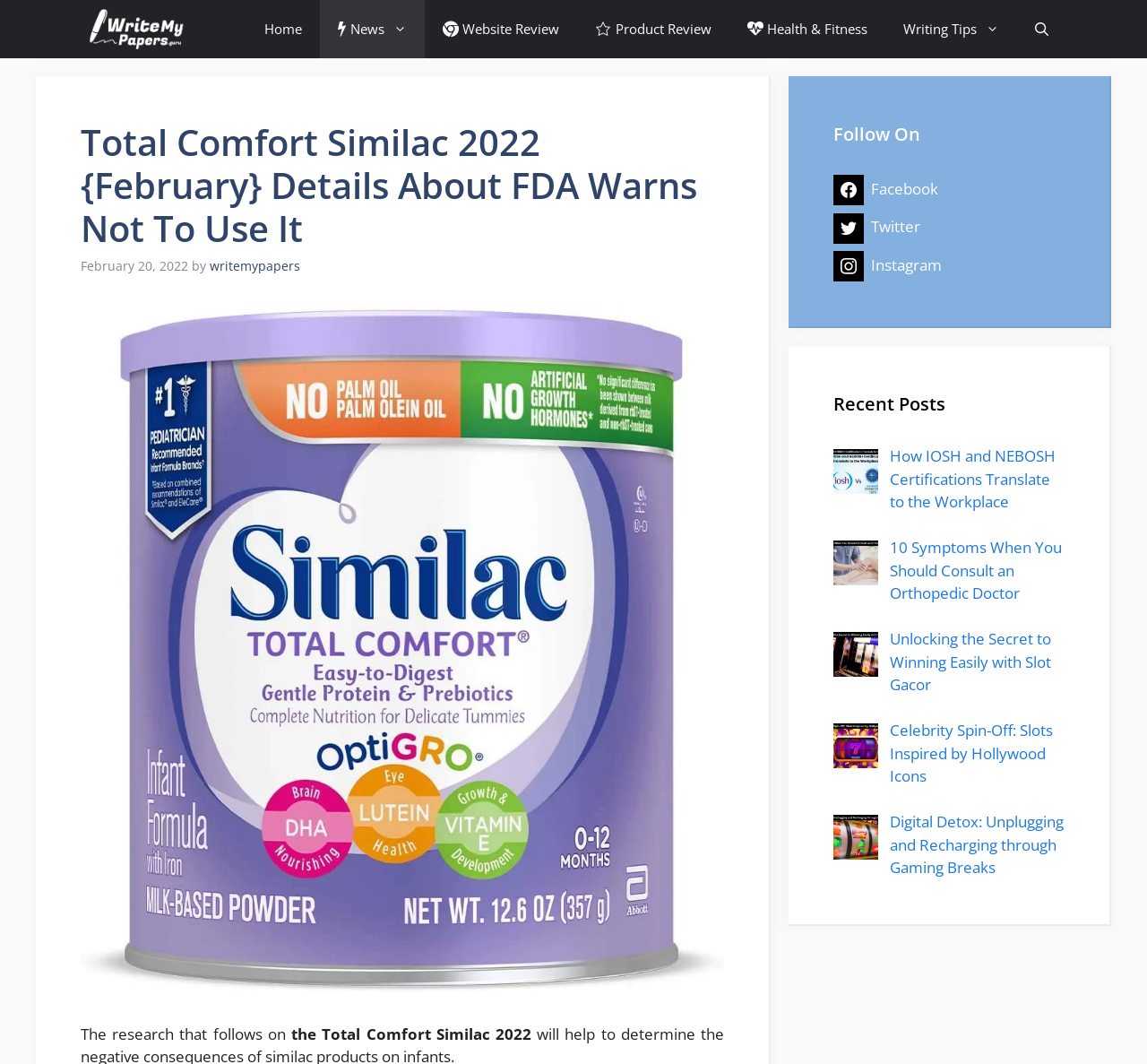Answer the following in one word or a short phrase: 
How many recent posts are listed?

5